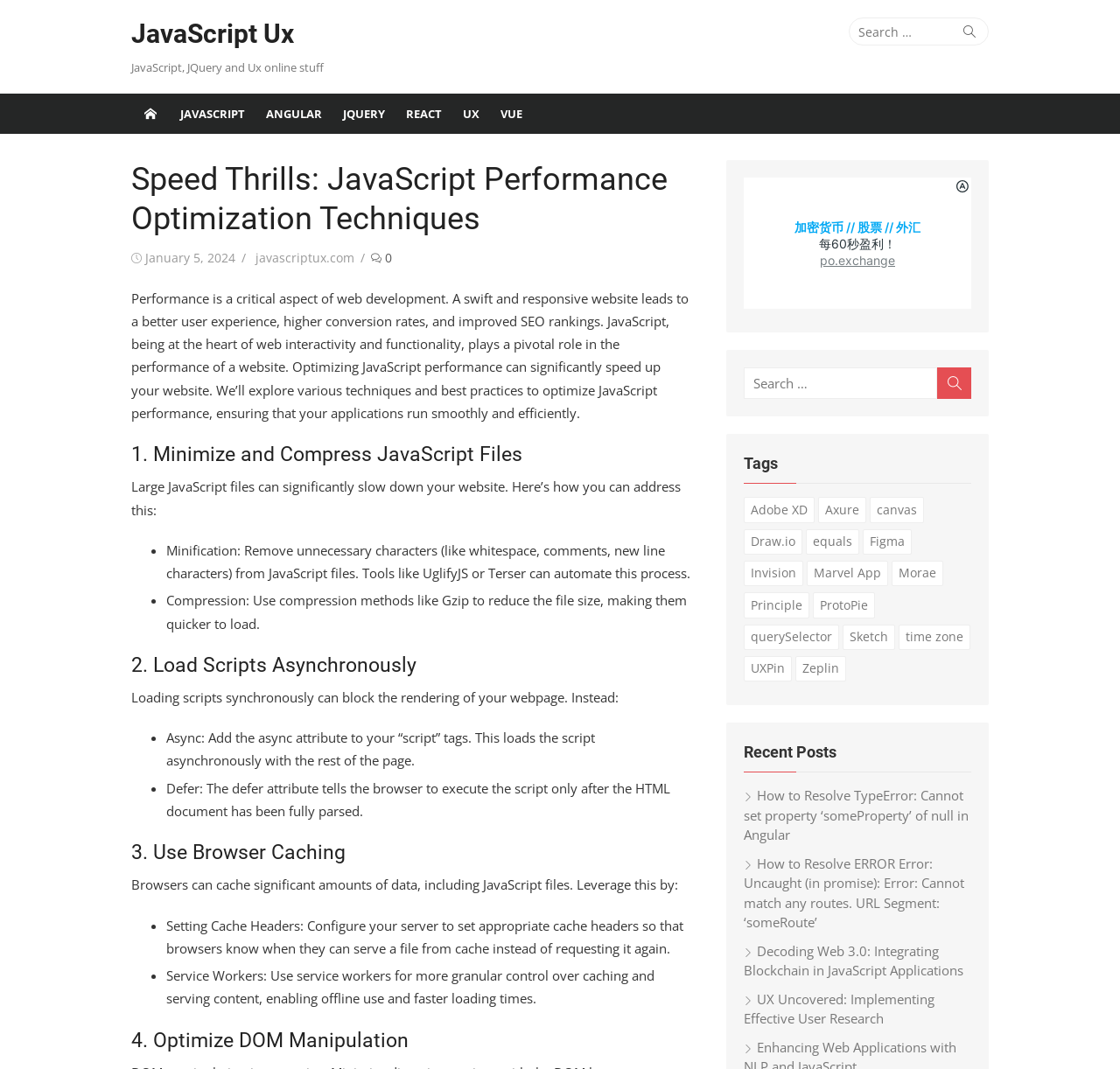What is the first technique to optimize JavaScript performance?
Refer to the image and give a detailed response to the question.

The first technique to optimize JavaScript performance can be found in the heading element with the text '1. Minimize and Compress JavaScript Files' which is located below the introductory paragraph.